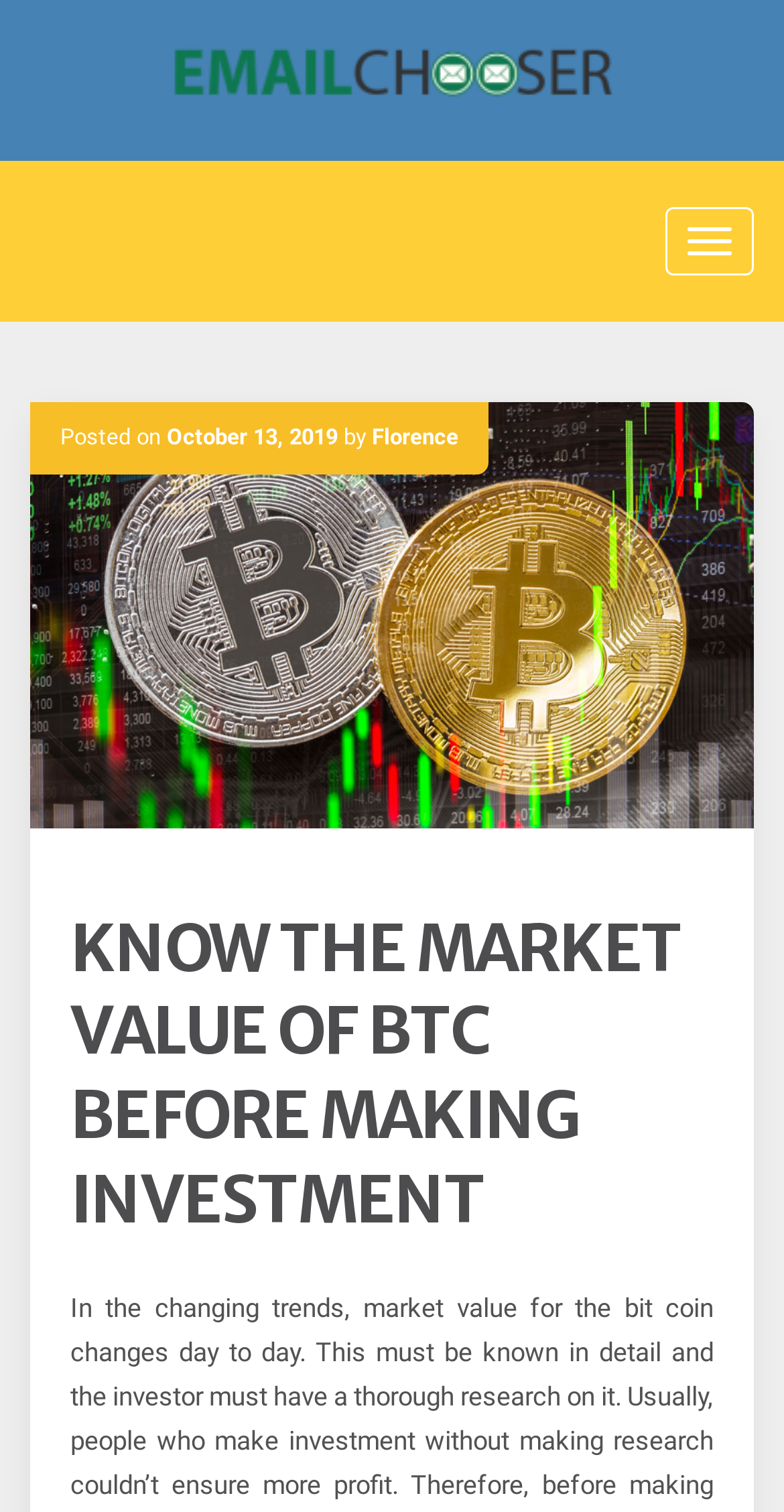Respond to the question below with a concise word or phrase:
What is the name of the author?

Florence